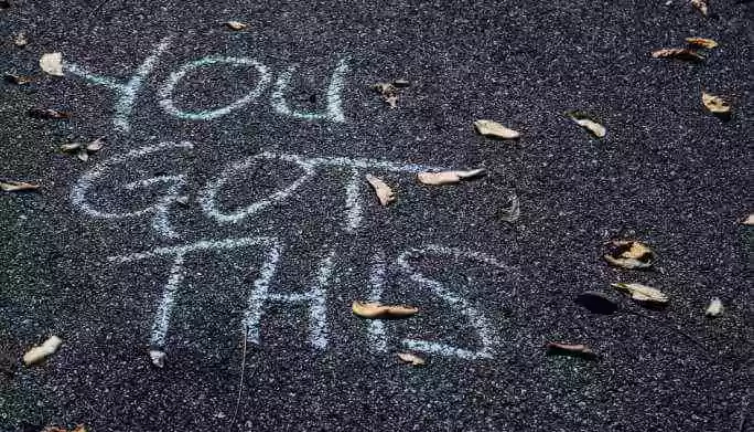What is scattered around the words?
Please respond to the question with a detailed and well-explained answer.

The caption states that surrounding the words 'YOU GOT THIS' are small leaves scattered across the ground, hinting at an outdoor setting, possibly a park or pathway.